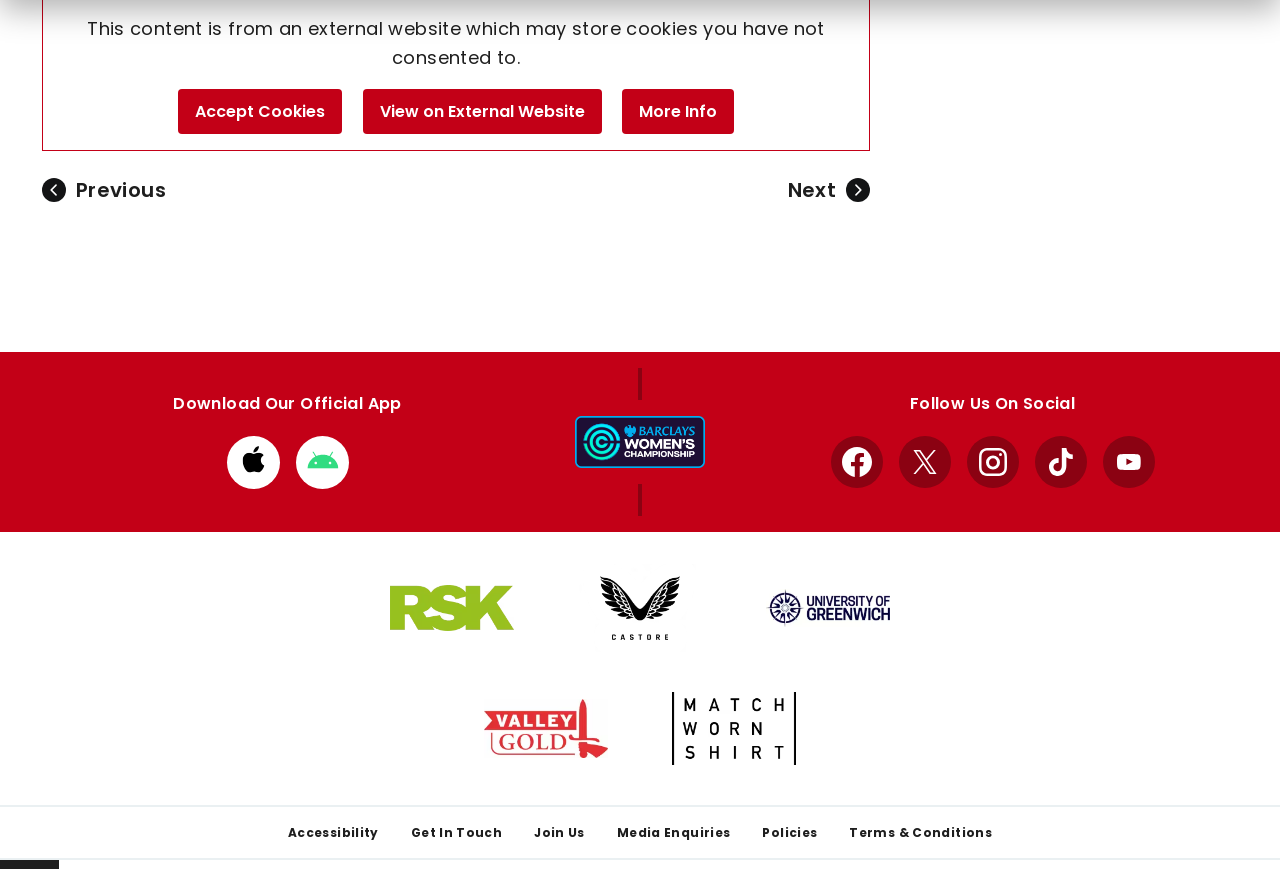Please specify the bounding box coordinates of the clickable section necessary to execute the following command: "Download from Apple store".

[0.177, 0.501, 0.218, 0.562]